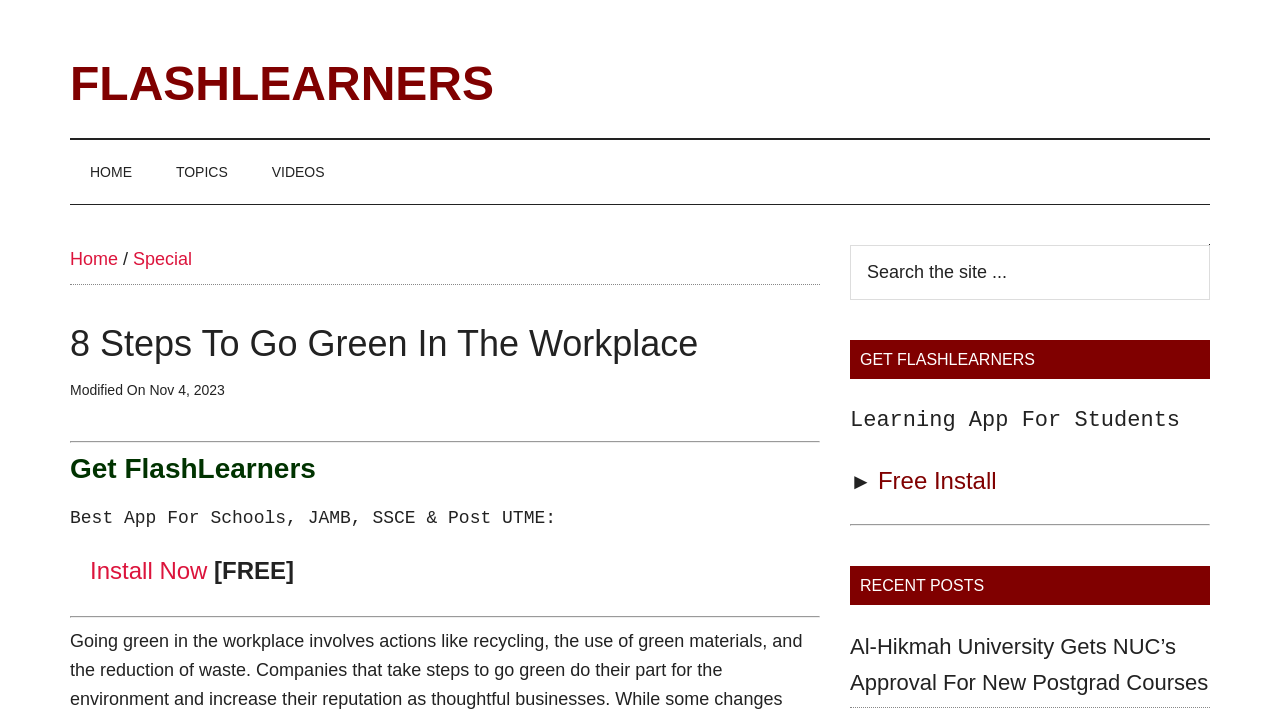Identify the bounding box coordinates of the specific part of the webpage to click to complete this instruction: "Get FlashLearners".

[0.055, 0.629, 0.641, 0.675]